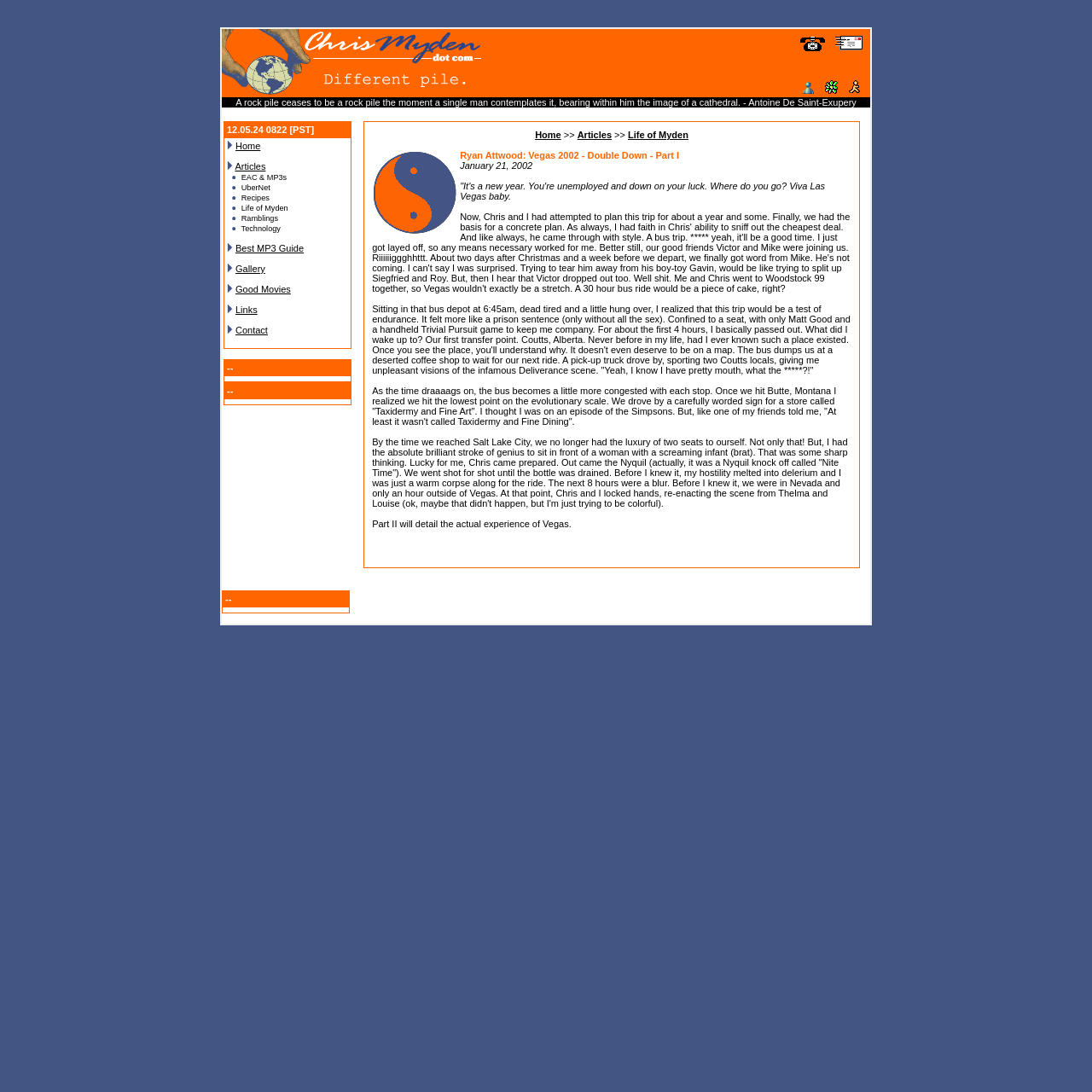Please predict the bounding box coordinates of the element's region where a click is necessary to complete the following instruction: "View the 'Articles' section". The coordinates should be represented by four float numbers between 0 and 1, i.e., [left, top, right, bottom].

[0.215, 0.148, 0.243, 0.157]